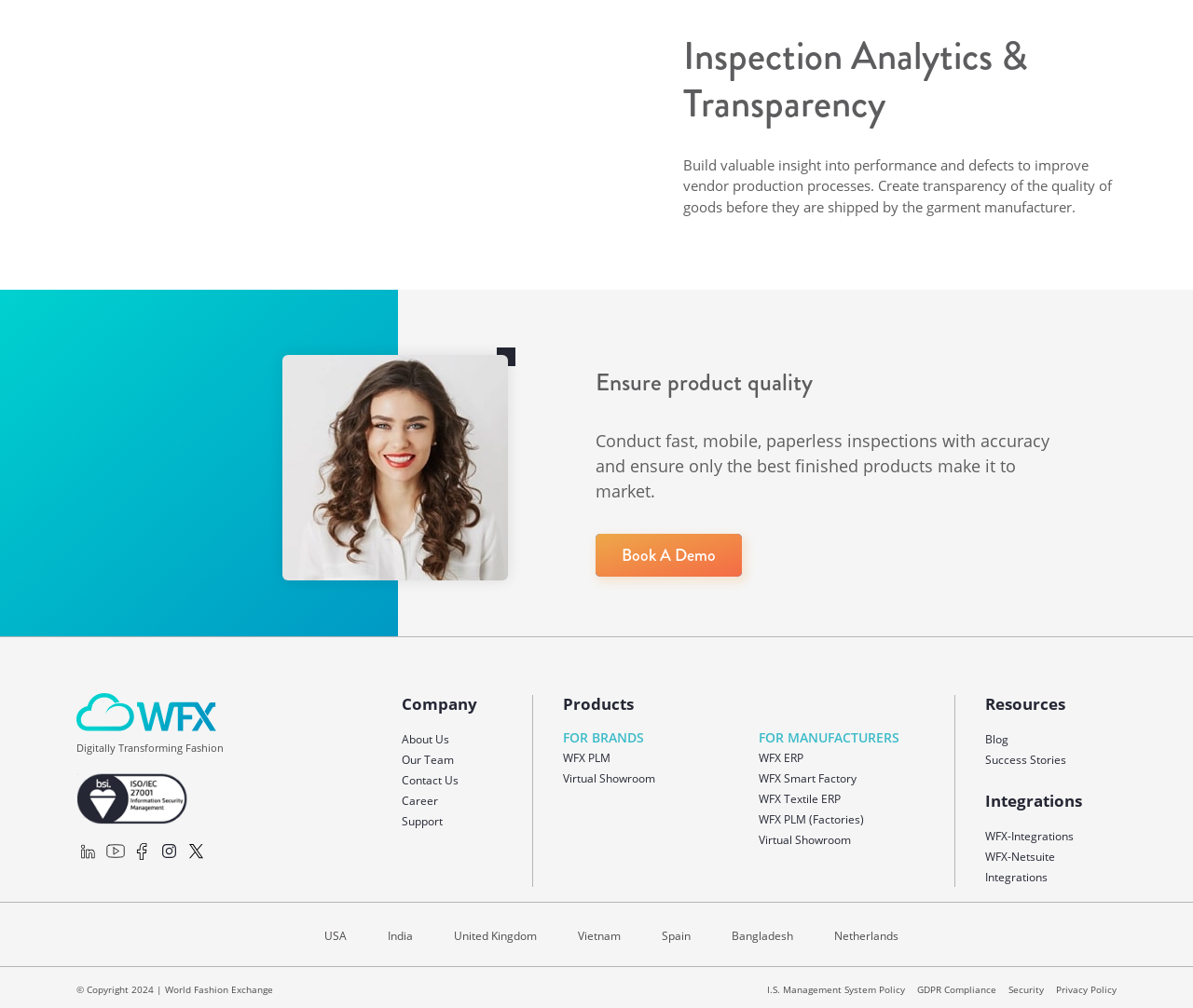Determine the bounding box coordinates for the element that should be clicked to follow this instruction: "Explore products for brands". The coordinates should be given as four float numbers between 0 and 1, in the format [left, top, right, bottom].

[0.472, 0.723, 0.54, 0.74]